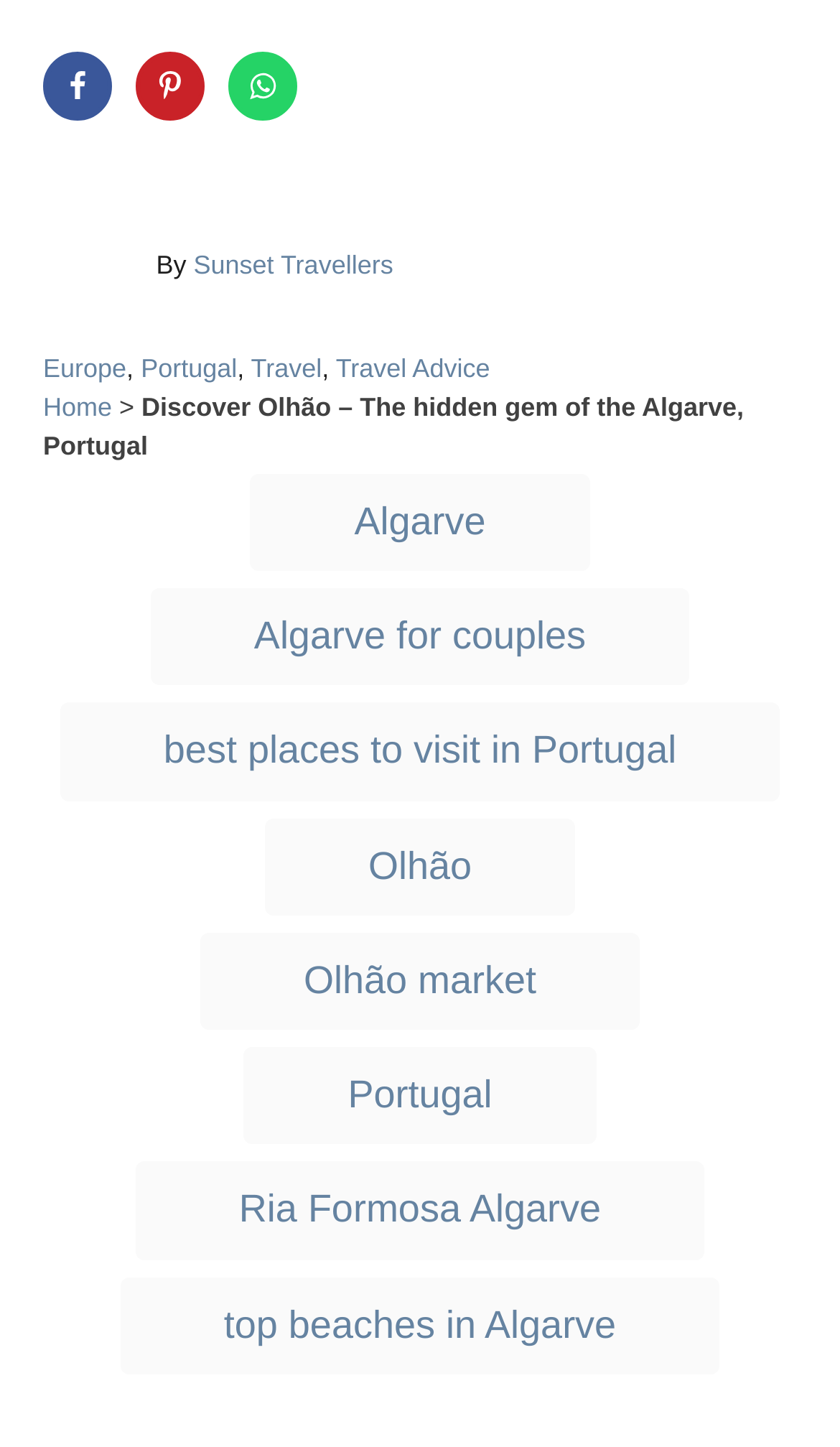Kindly determine the bounding box coordinates of the area that needs to be clicked to fulfill this instruction: "Go to the blog".

None